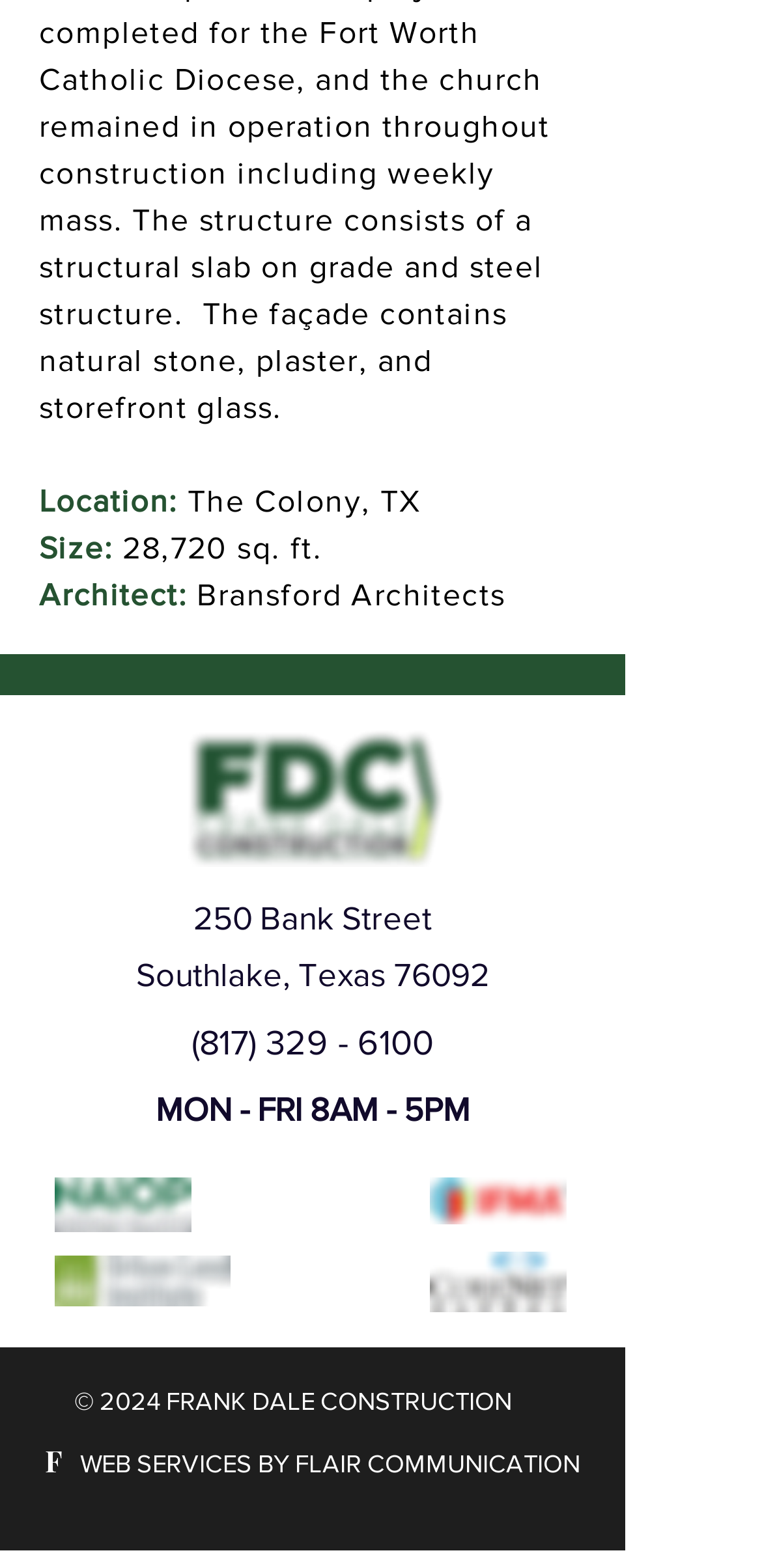What is the size of the building?
Give a thorough and detailed response to the question.

The size of the building can be found in the text 'Size:' followed by the value '28,720 sq. ft.' which is located at the top of the webpage.